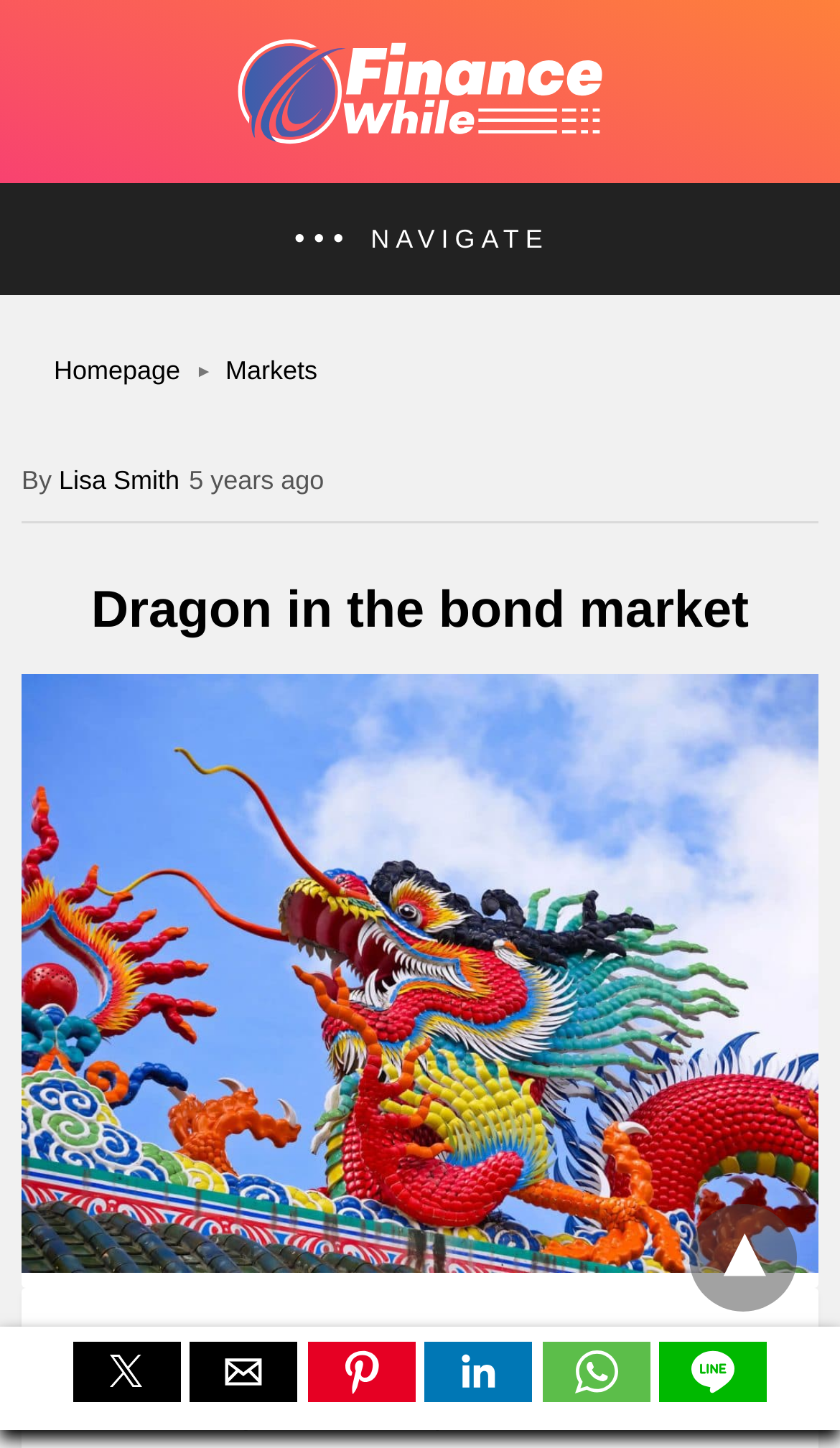Using the information shown in the image, answer the question with as much detail as possible: How old is the article?

The age of the article is 5 years, which can be found in the StaticText element with the text '5 years ago'.